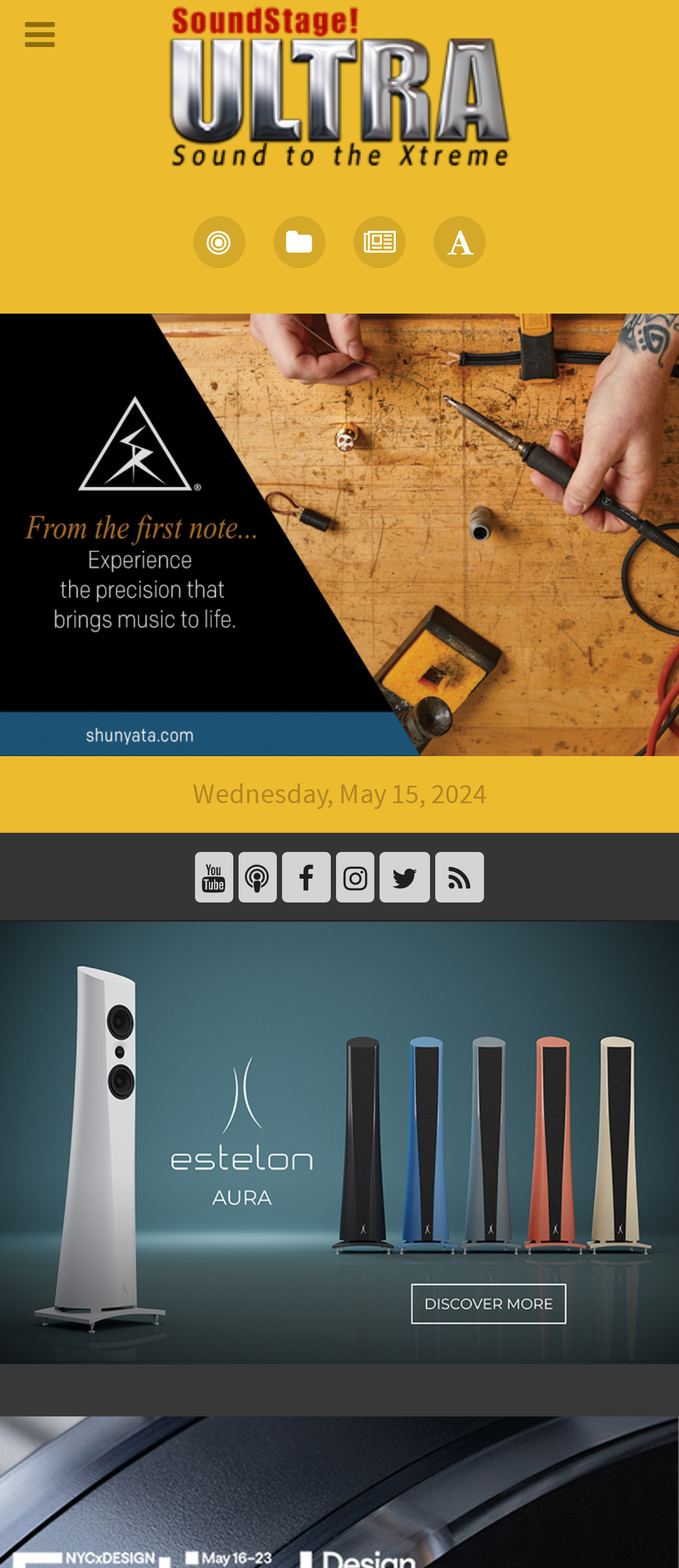Are there any navigation controls?
Using the image, give a concise answer in the form of a single word or short phrase.

Yes